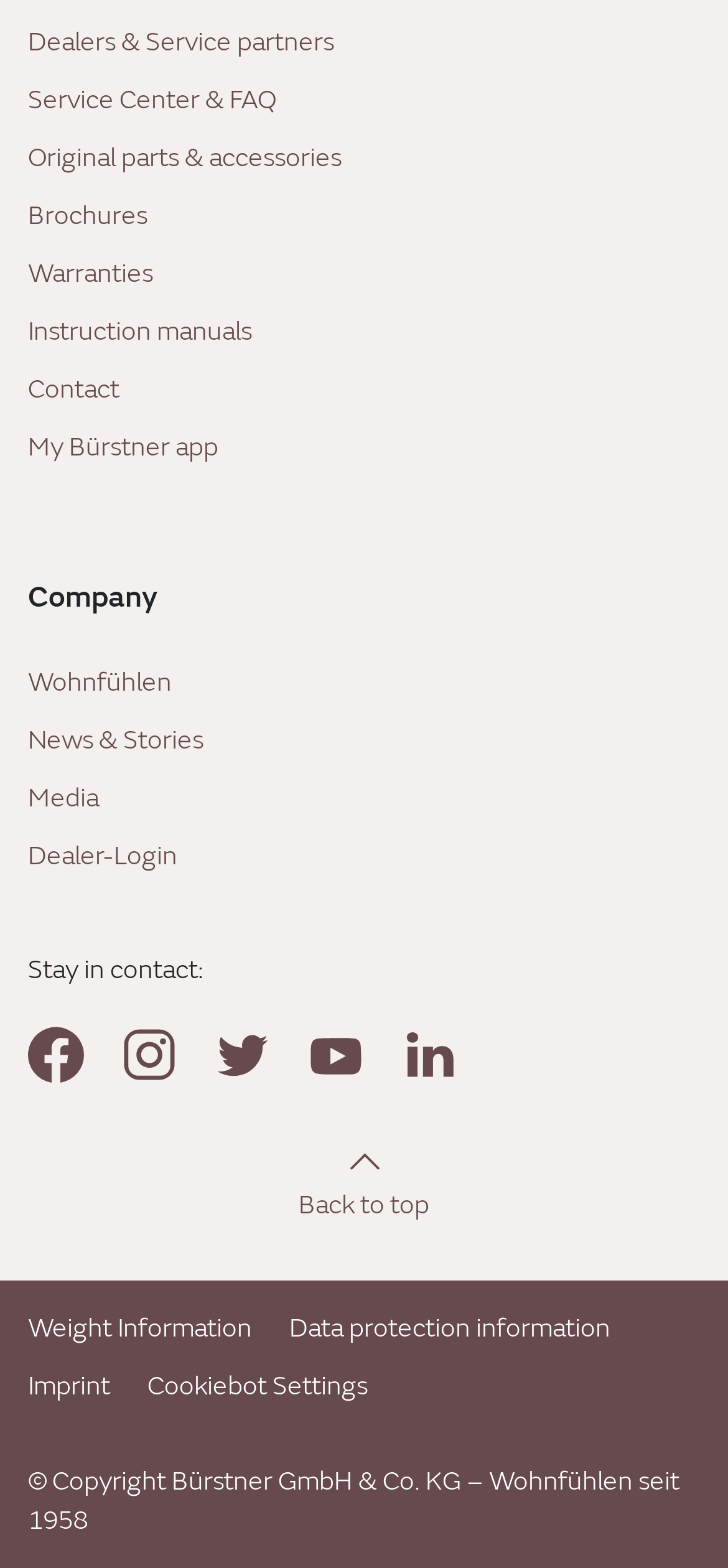Find the bounding box coordinates of the area that needs to be clicked in order to achieve the following instruction: "Go to Dealers & Service partners". The coordinates should be specified as four float numbers between 0 and 1, i.e., [left, top, right, bottom].

[0.038, 0.015, 0.459, 0.04]